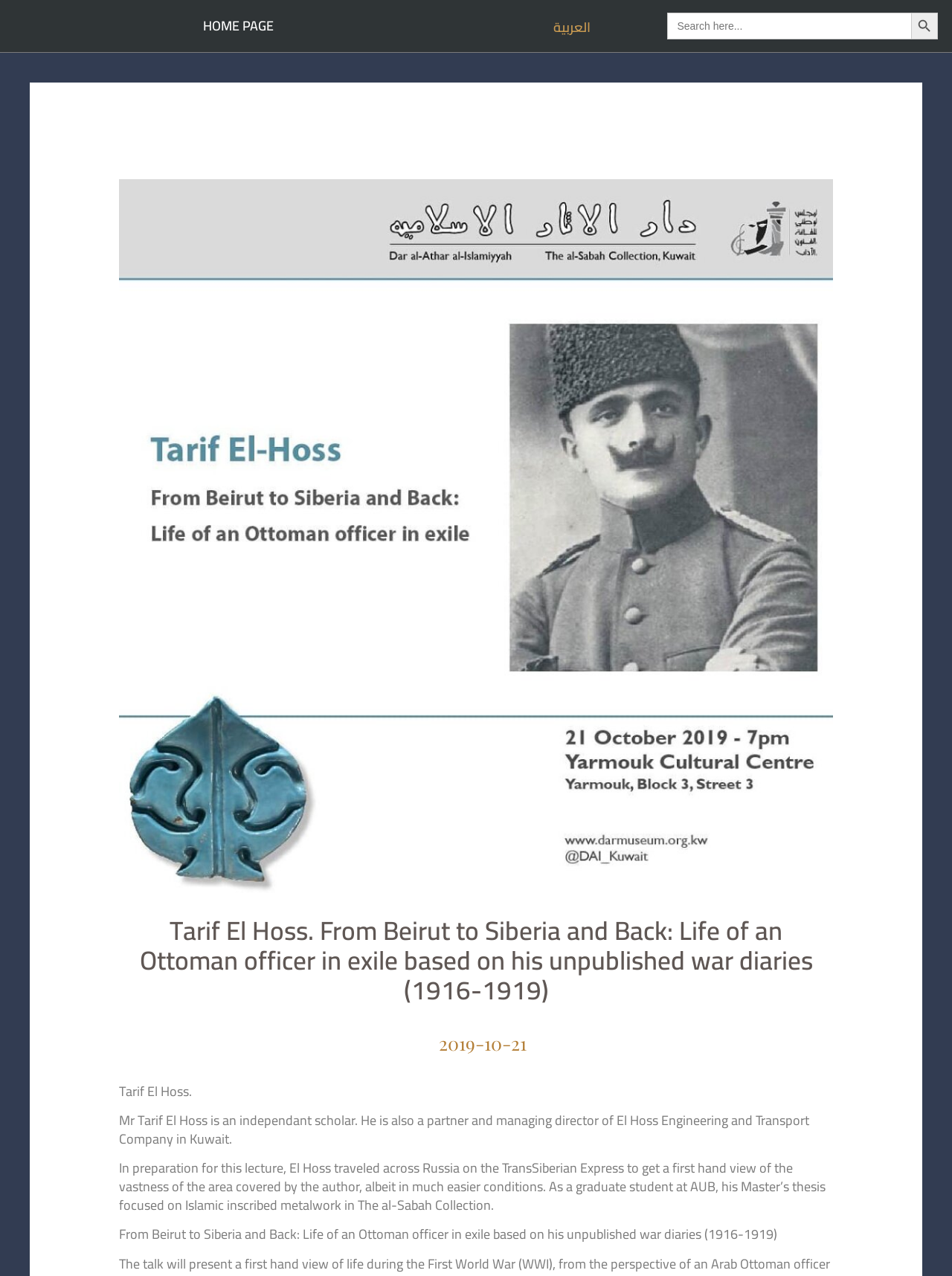What is the language of the alternative webpage?
Answer the question based on the image using a single word or a brief phrase.

Arabic